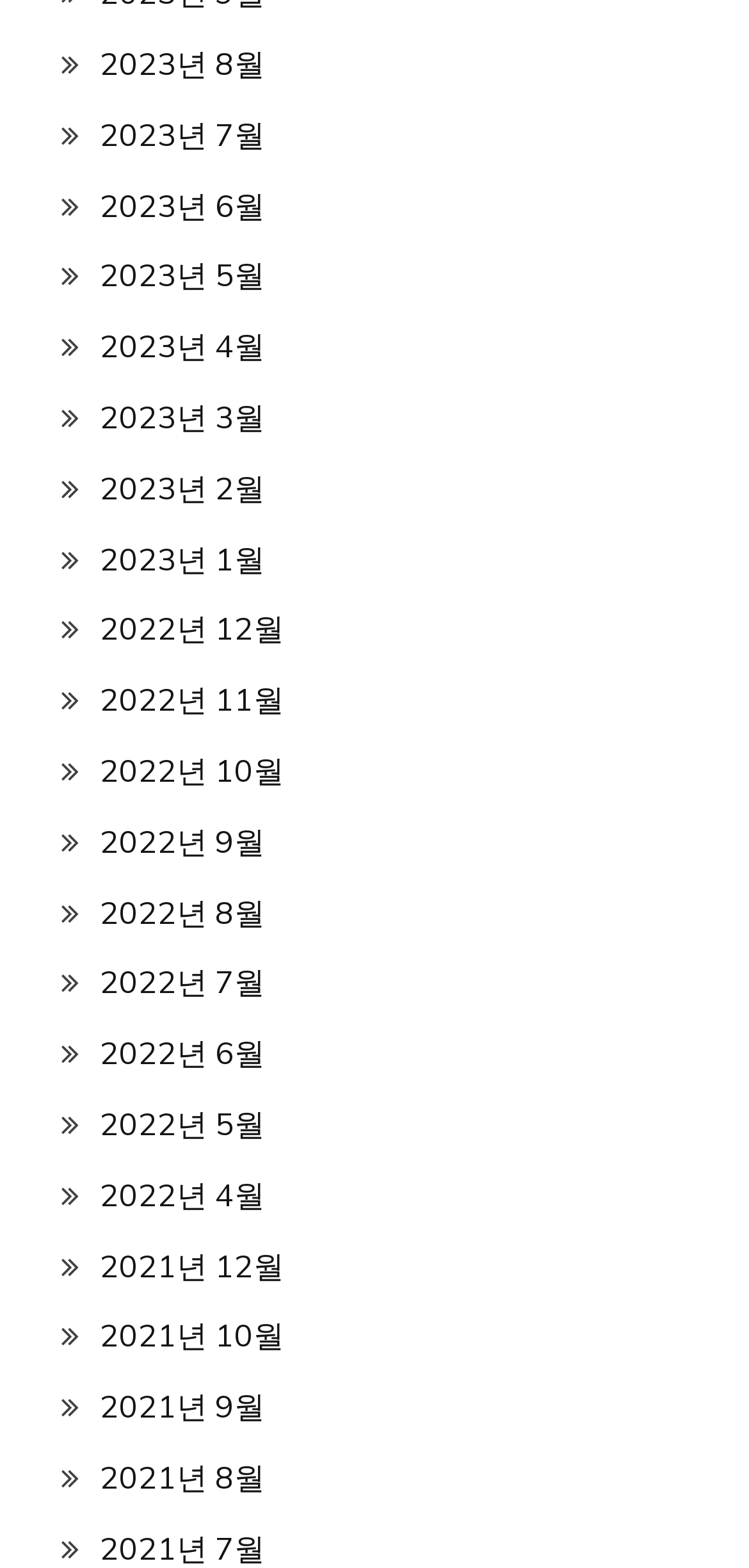Please predict the bounding box coordinates of the element's region where a click is necessary to complete the following instruction: "View archives for 2023년 8월". The coordinates should be represented by four float numbers between 0 and 1, i.e., [left, top, right, bottom].

[0.133, 0.028, 0.354, 0.053]